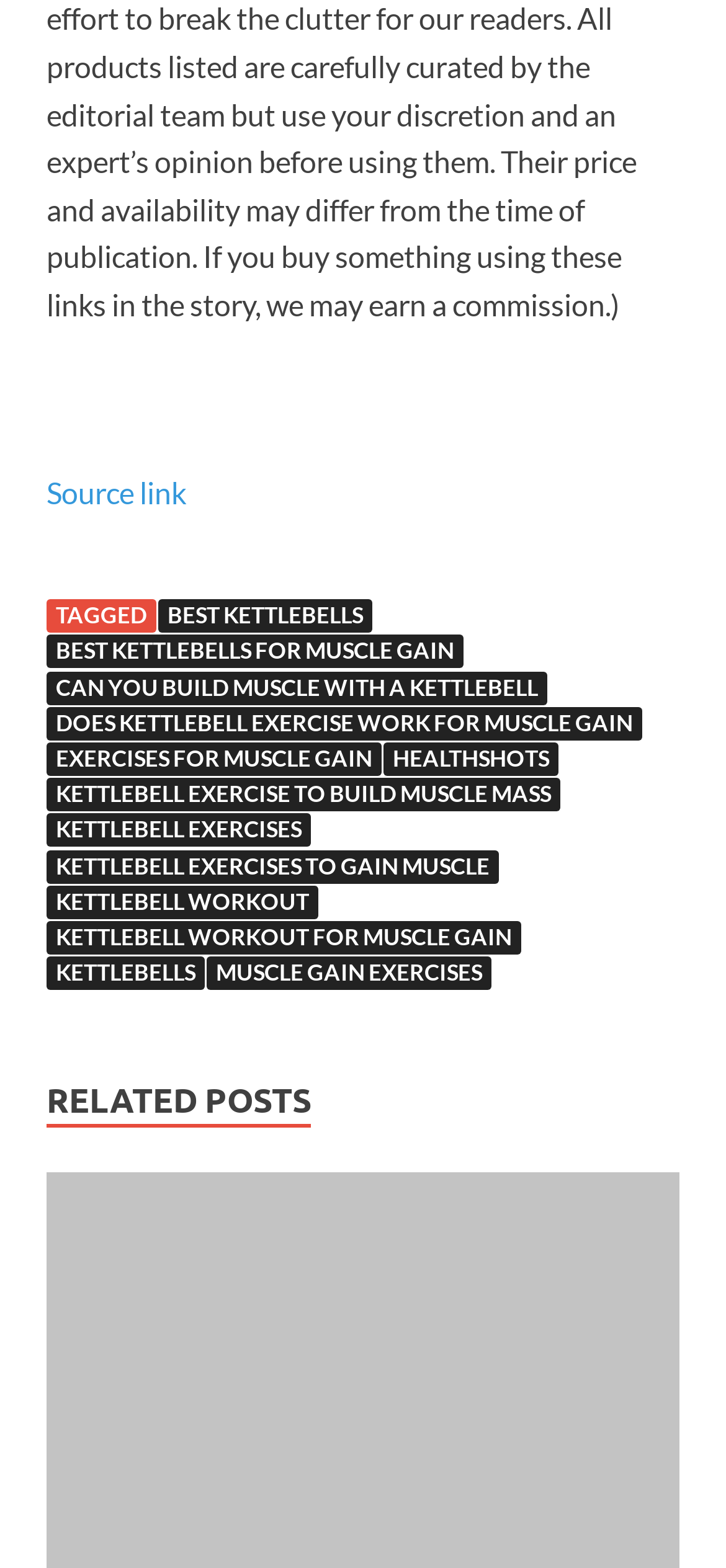Highlight the bounding box of the UI element that corresponds to this description: "Source link".

[0.064, 0.302, 0.256, 0.325]